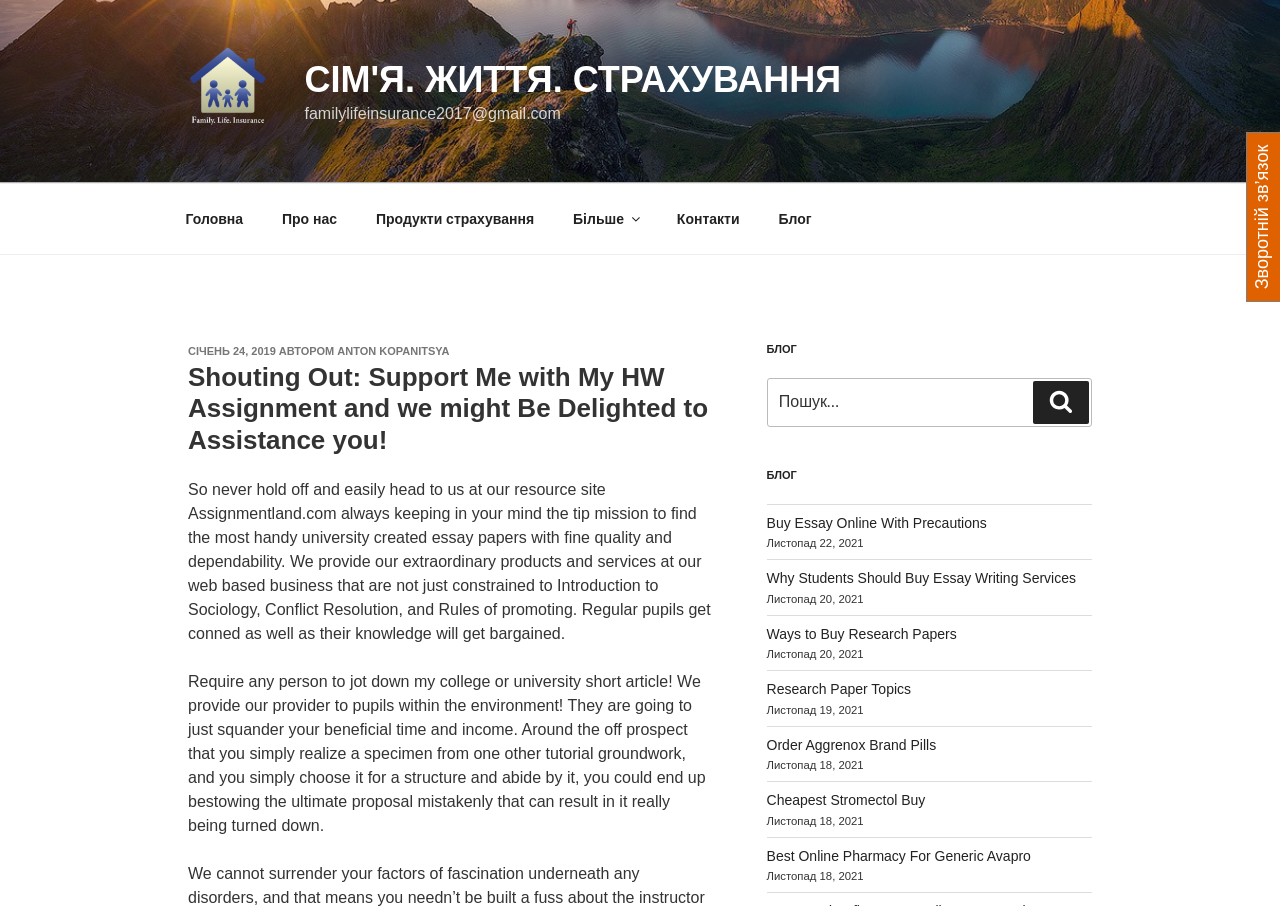Answer the question below in one word or phrase:
What is the name of the author?

ANTON KOPANITSYA